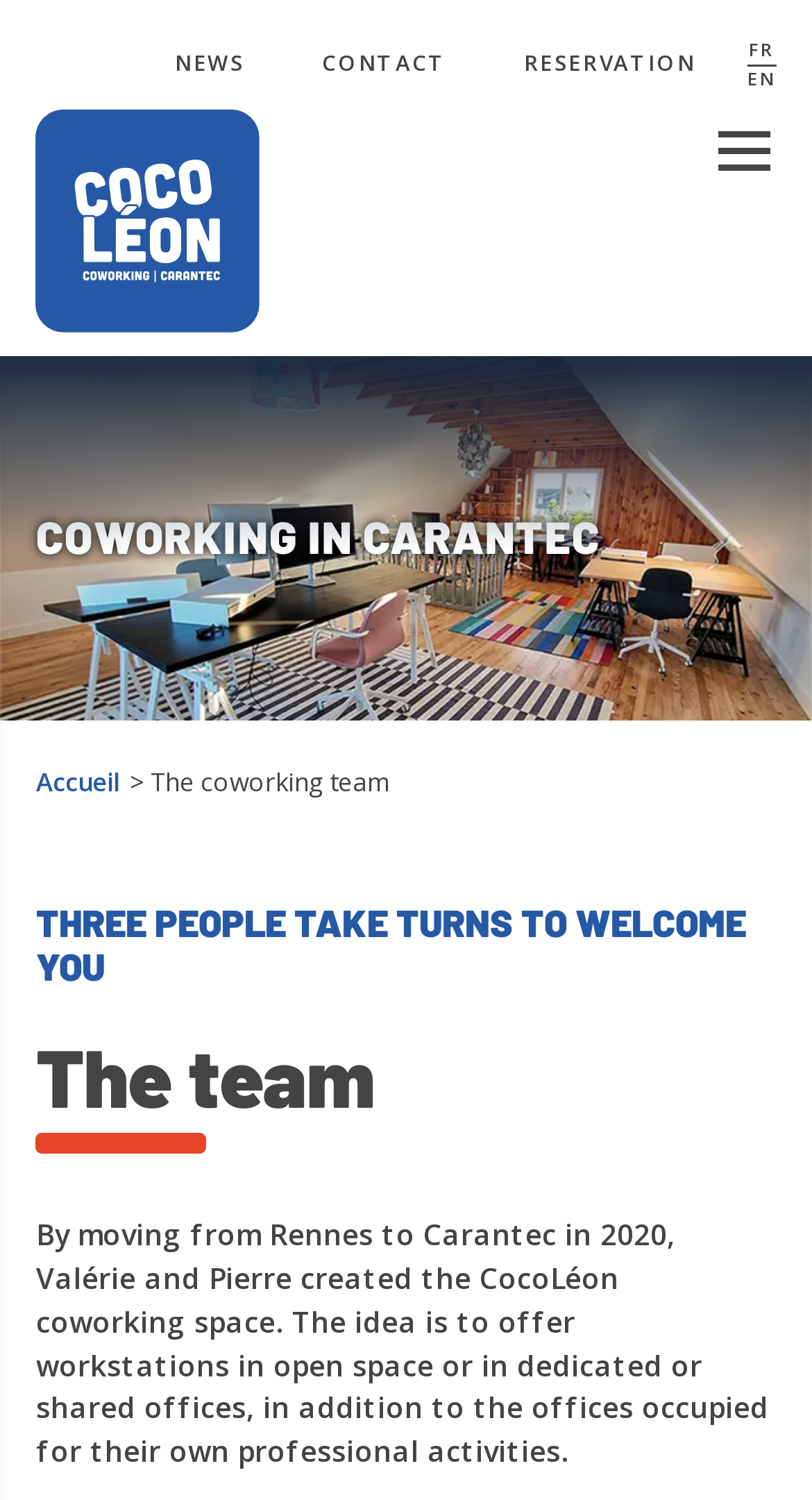Create an elaborate caption that covers all aspects of the webpage.

The webpage is about the CocoLéon coworking team in Carantec. At the top, there are four links: "NEWS", "CONTACT", "RESERVATION", and "FR", followed by a small icon and another link "EN". Below these links, there is a prominent logo of "Coco léon" with an image, accompanied by a text "Coco léon". 

To the right of the logo, there is a heading "COWORKING IN CARANTEC". Below this heading, there are two links: "Accueil" and another link with a ">" symbol. Next to these links, there is a text "The coworking team". 

Under the "The coworking team" text, there are three headings: "THREE PEOPLE TAKE TURNS TO WELCOME YOU", "The team", and a paragraph of text describing the creation of the CocoLéon coworking space by Valérie and Pierre in 2020. The paragraph explains that the space offers workstations in open space or in dedicated or shared offices, in addition to the offices occupied for their own professional activities.